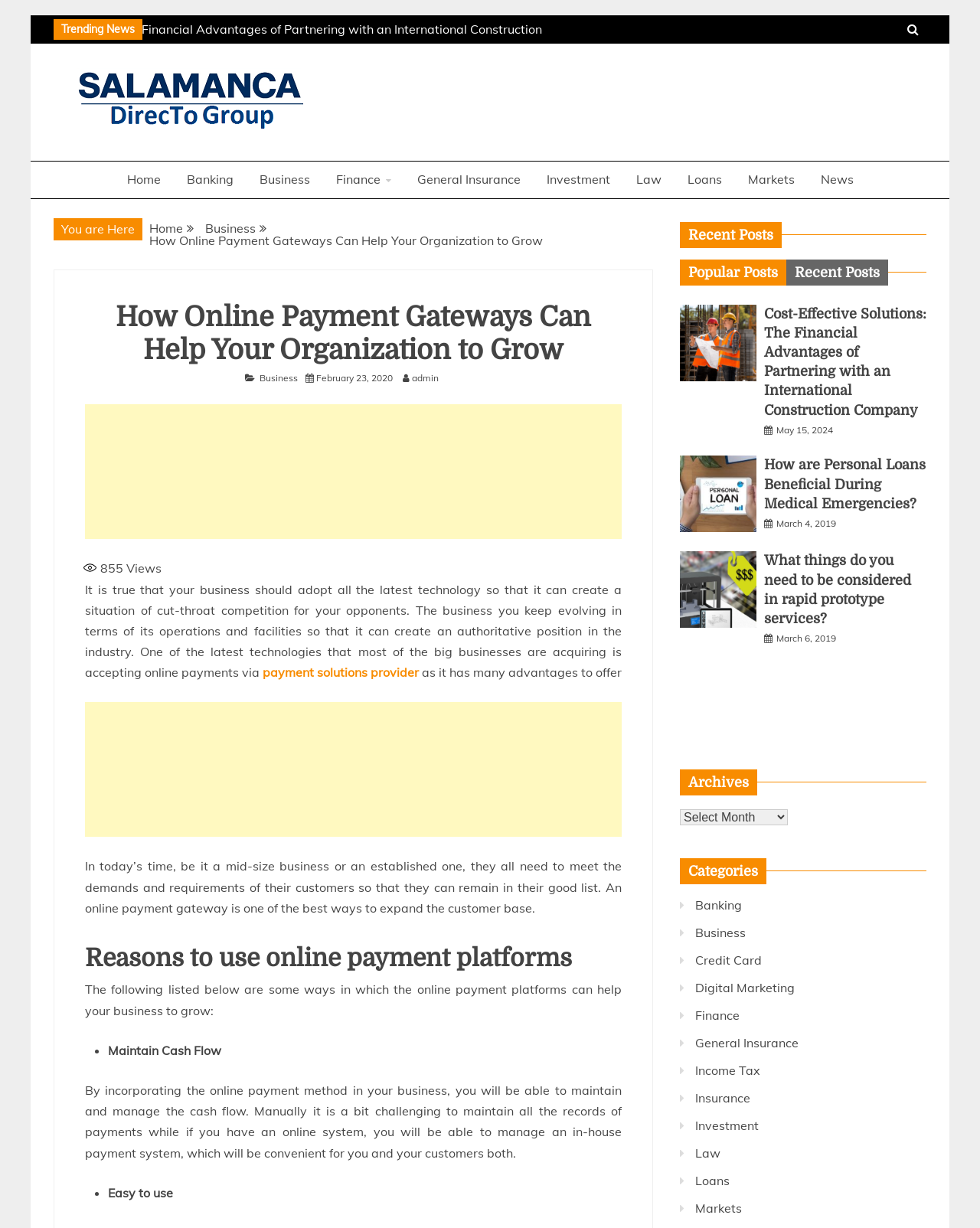Determine the bounding box coordinates for the area that should be clicked to carry out the following instruction: "Click on 'Business and Finance'".

[0.078, 0.054, 0.32, 0.112]